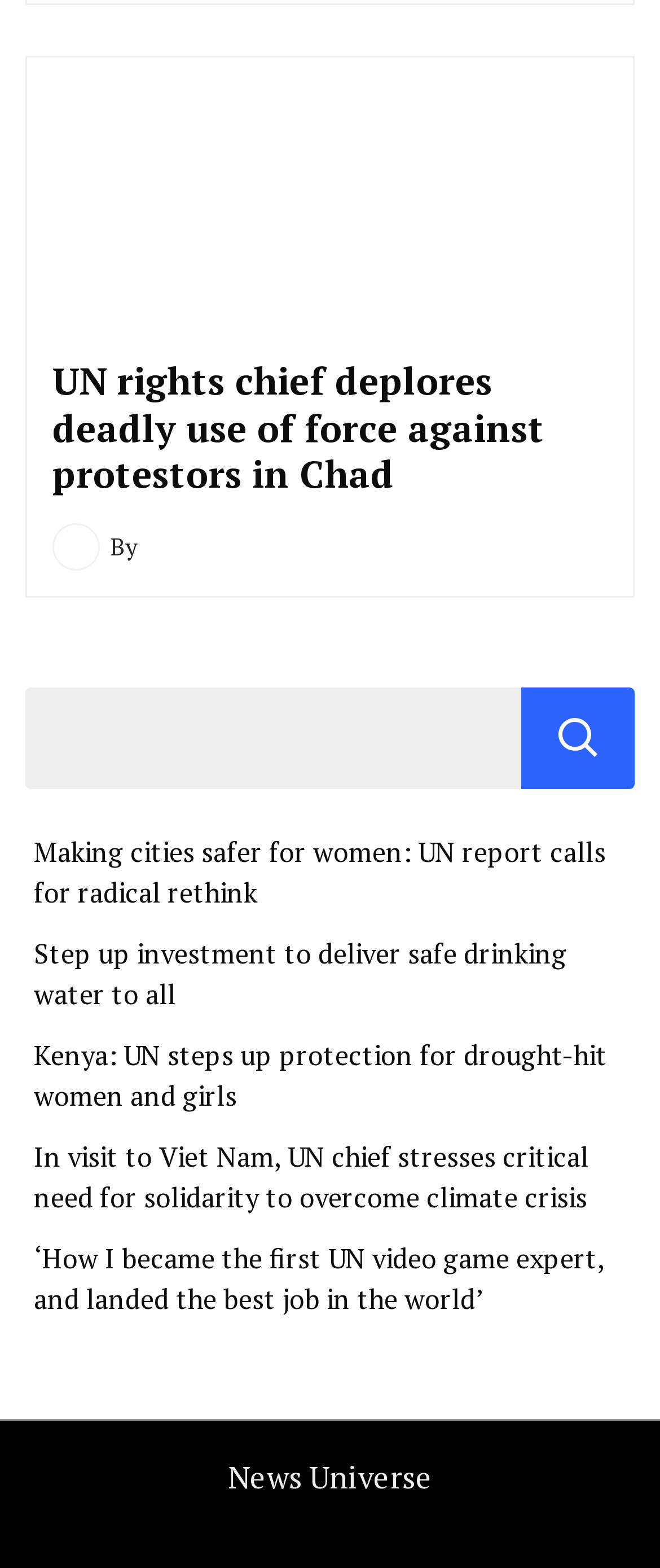Determine the bounding box coordinates (top-left x, top-left y, bottom-right x, bottom-right y) of the UI element described in the following text: parent_node: Search name="s"

[0.038, 0.438, 0.79, 0.503]